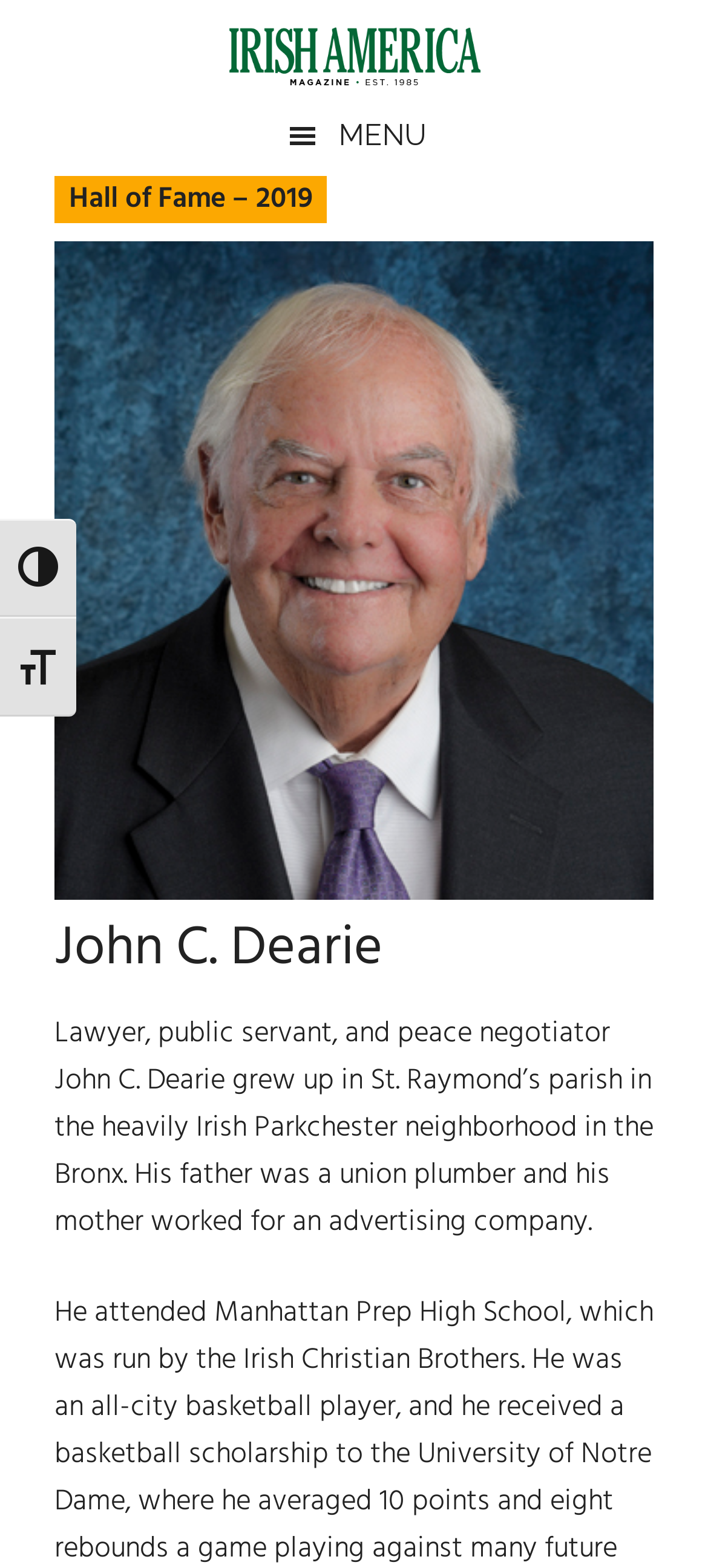Determine the bounding box coordinates of the UI element that matches the following description: "Toggle High Contrast". The coordinates should be four float numbers between 0 and 1 in the format [left, top, right, bottom].

[0.0, 0.33, 0.108, 0.393]